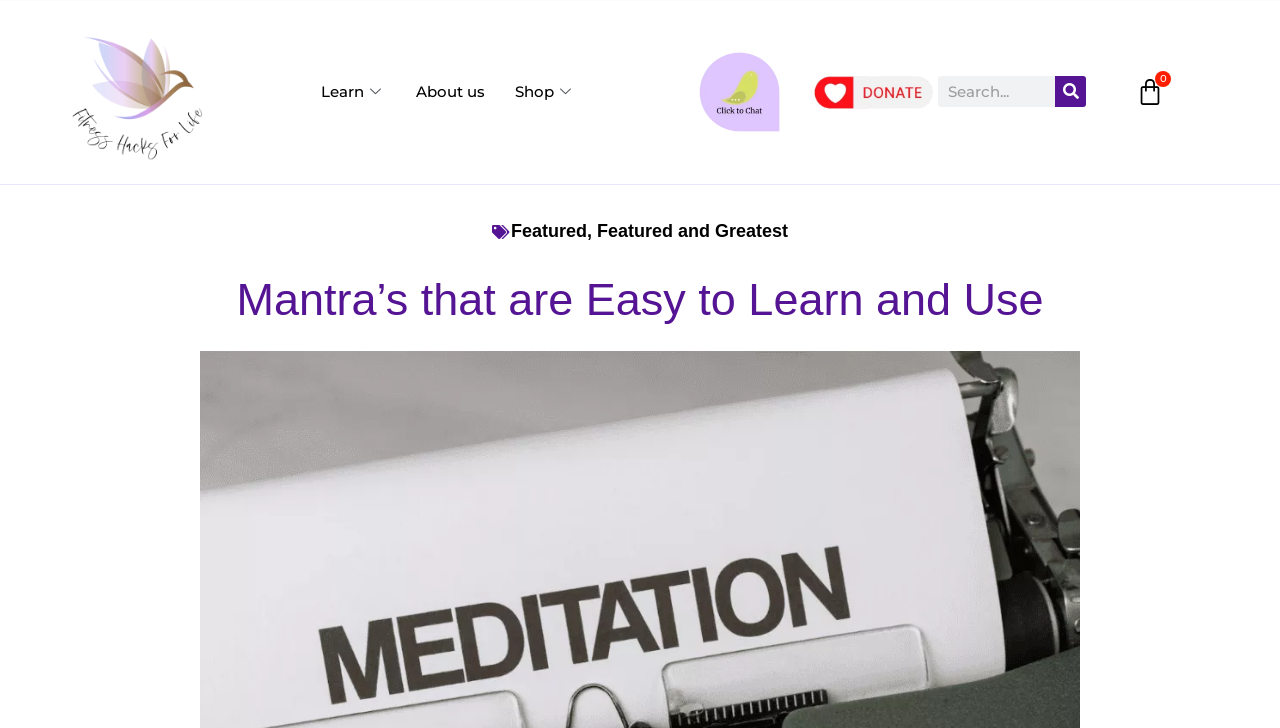From the webpage screenshot, predict the bounding box of the UI element that matches this description: "Shop".

[0.39, 0.044, 0.461, 0.209]